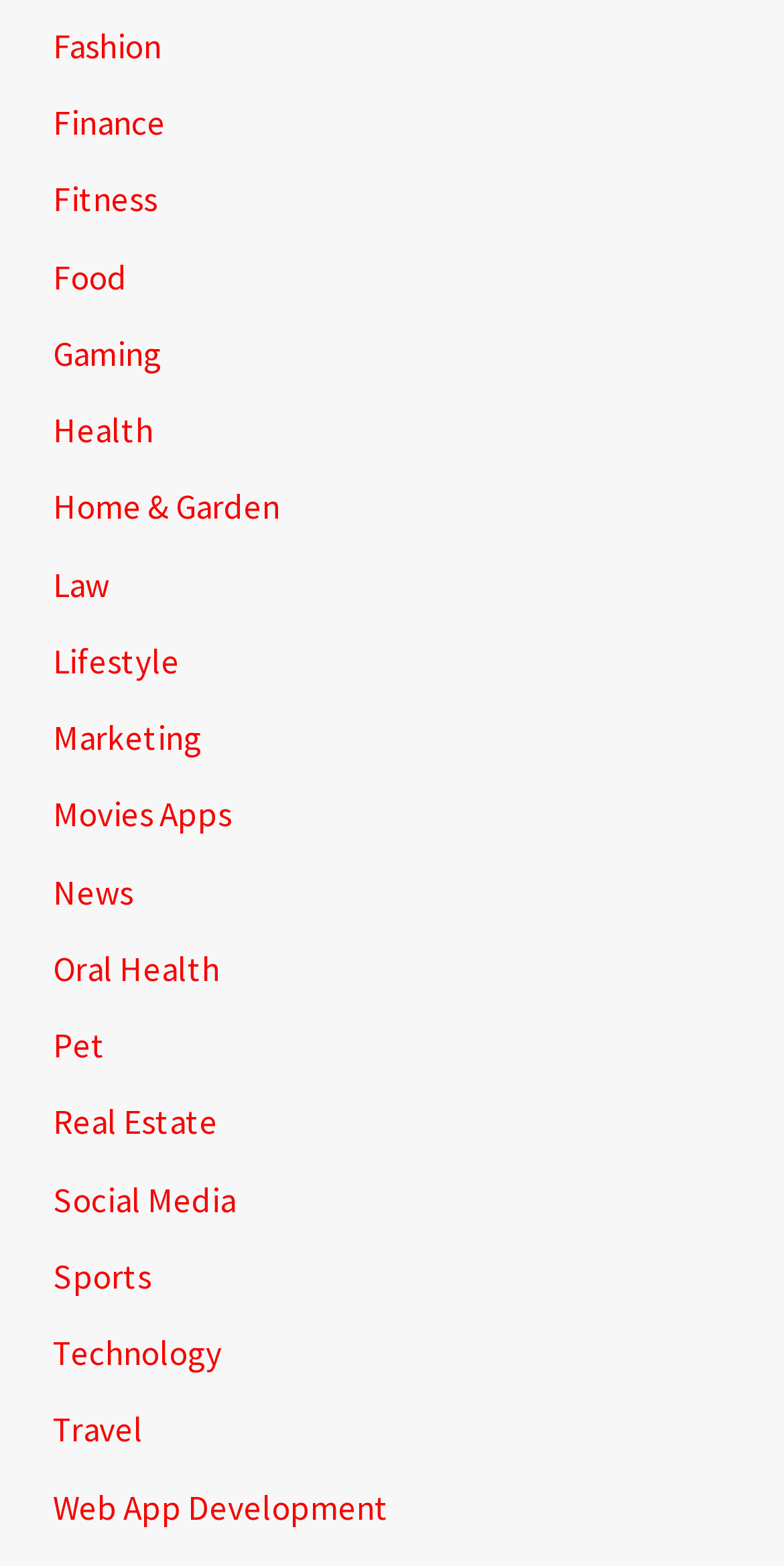Utilize the details in the image to give a detailed response to the question: Are there any categories related to entertainment on this webpage?

Upon reviewing the webpage, I identify categories related to entertainment such as 'Gaming' and 'Movies Apps'. These categories are listed separately, indicating that there are entertainment-related categories on this webpage.